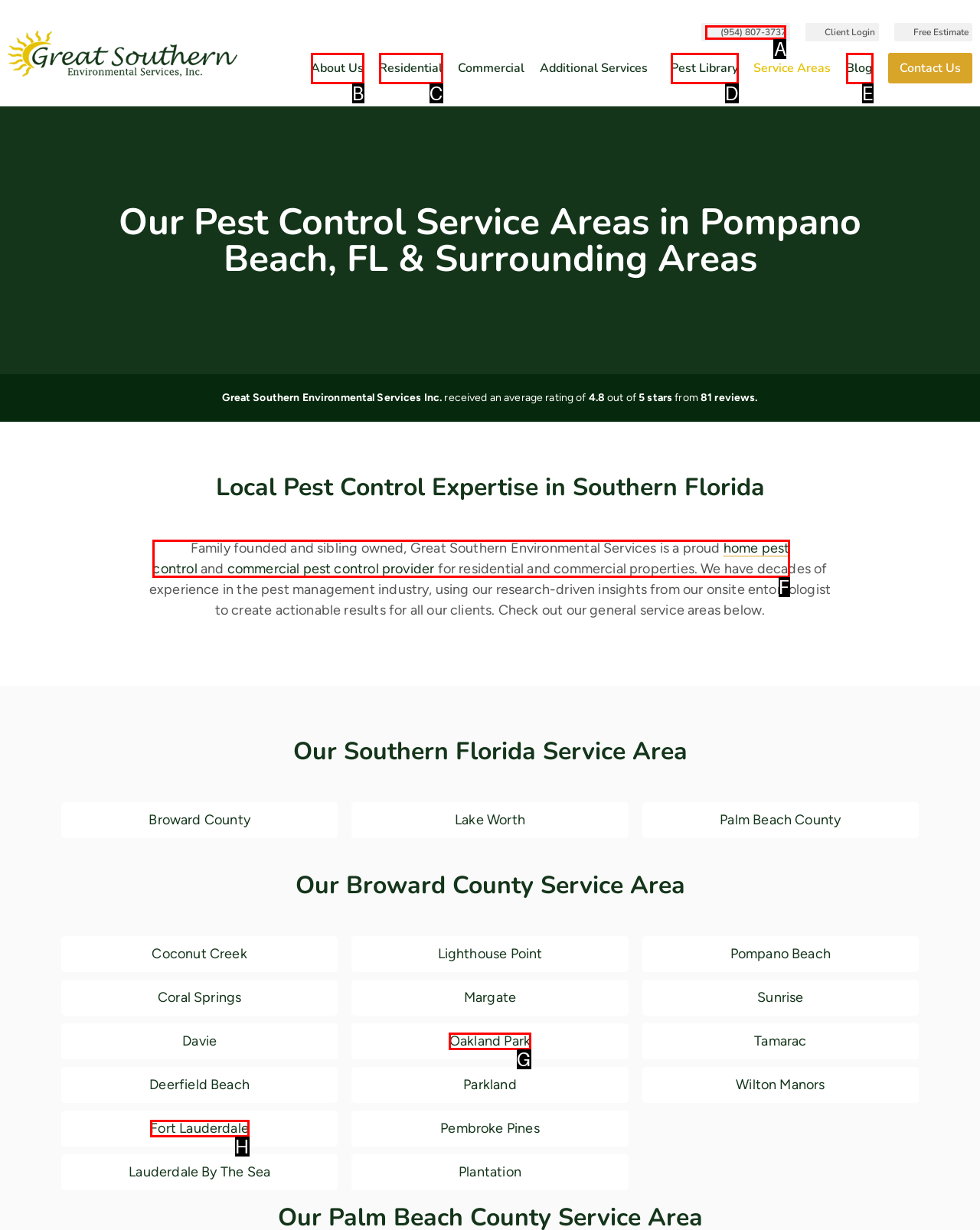Select the letter associated with the UI element you need to click to perform the following action: Call the phone number
Reply with the correct letter from the options provided.

A